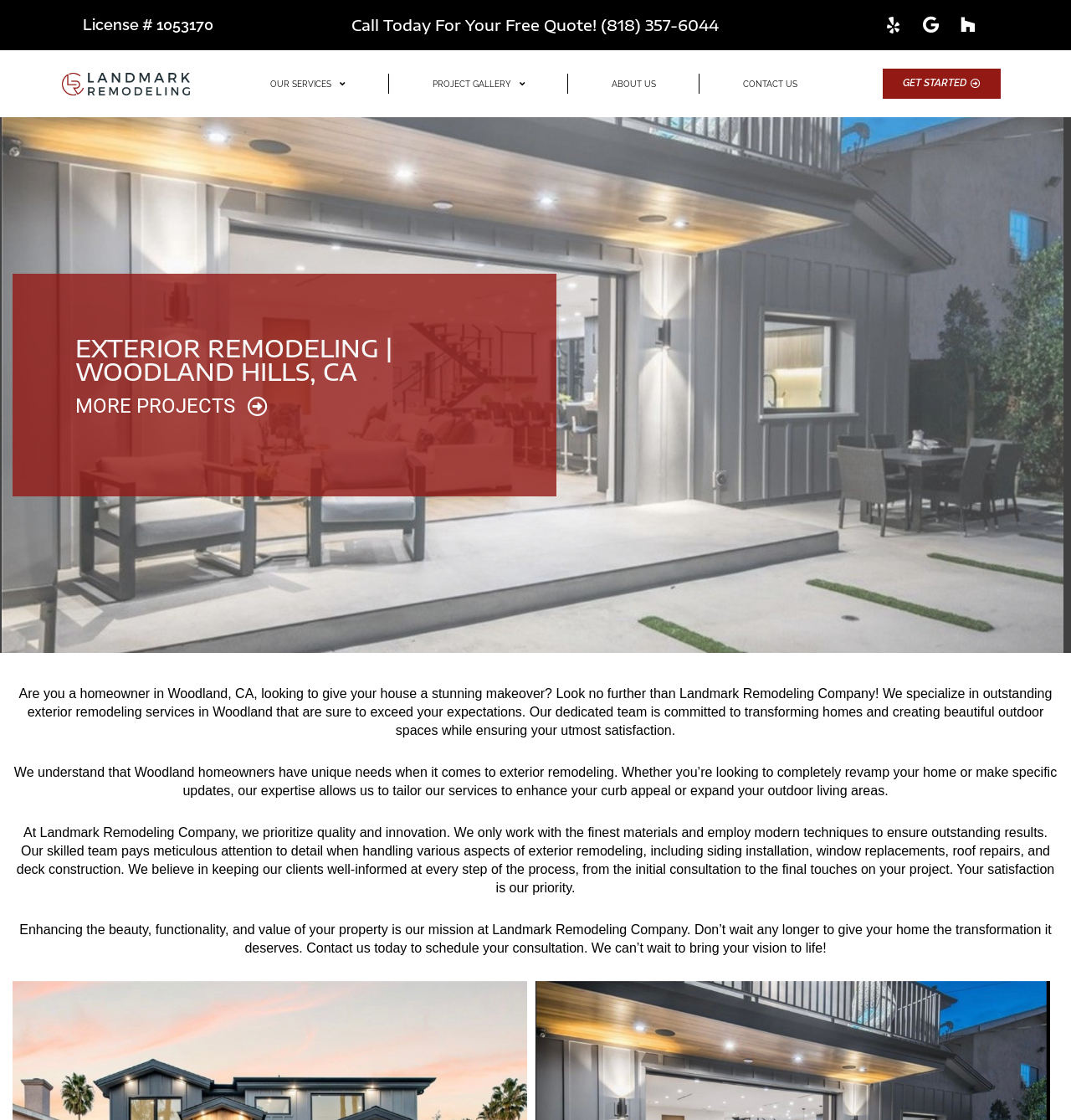Provide a one-word or one-phrase answer to the question:
What services does Landmark Remodeling Company offer?

Exterior remodeling services